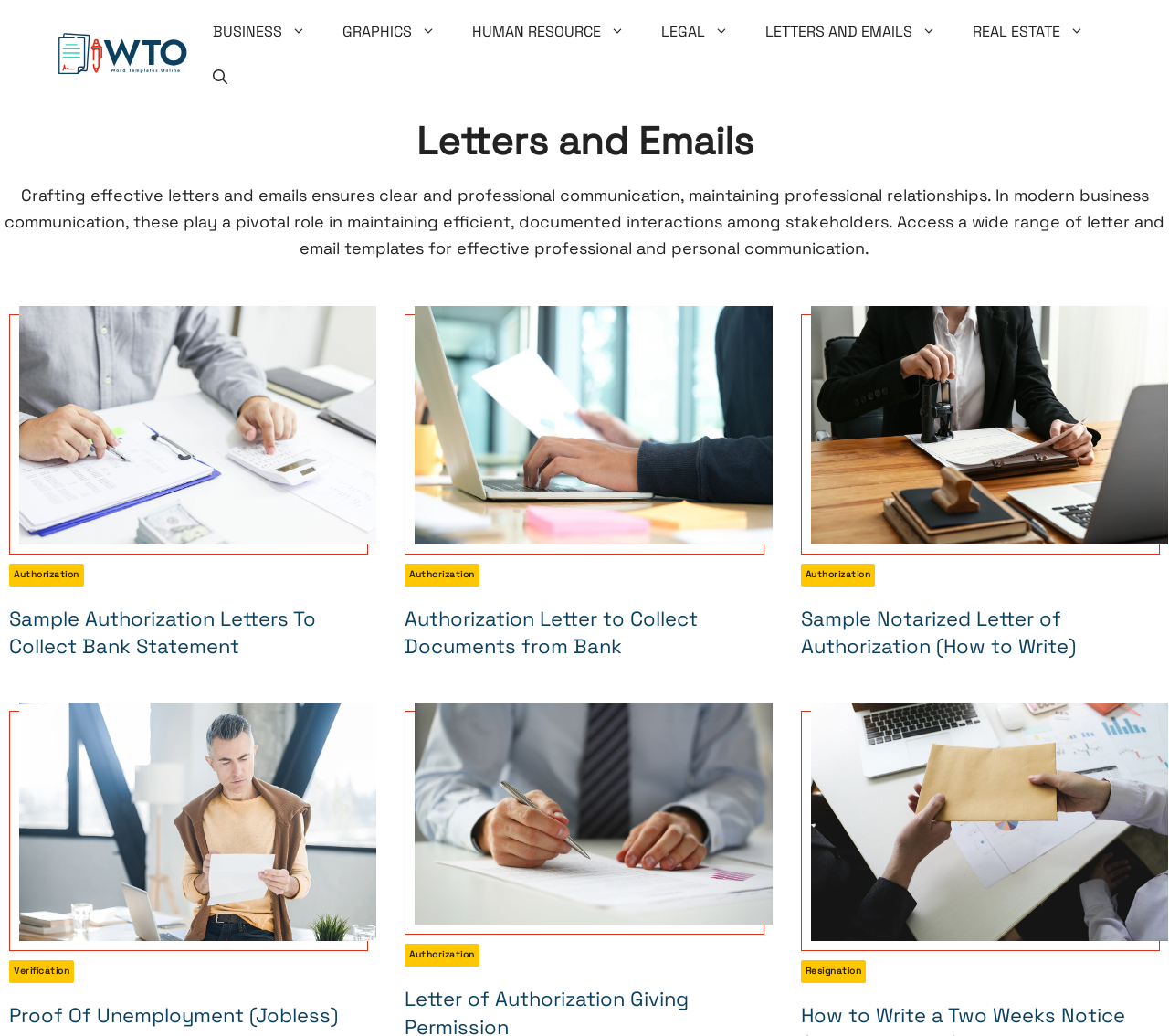Determine the bounding box coordinates of the clickable element necessary to fulfill the instruction: "Click on BUSINESS". Provide the coordinates as four float numbers within the 0 to 1 range, i.e., [left, top, right, bottom].

[0.167, 0.009, 0.278, 0.053]